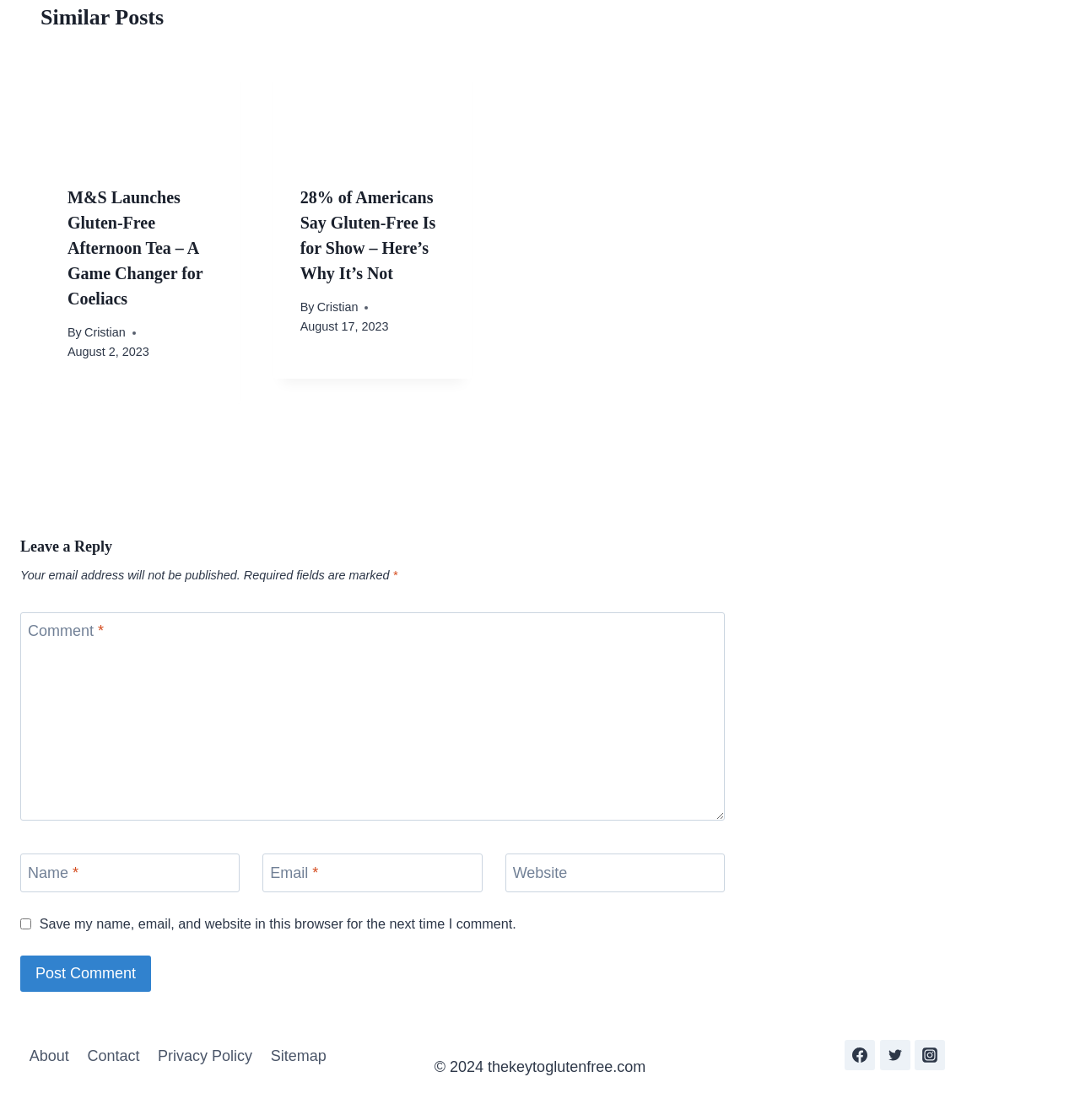What is the topic of the first article?
Identify the answer in the screenshot and reply with a single word or phrase.

Gluten-free afternoon tea